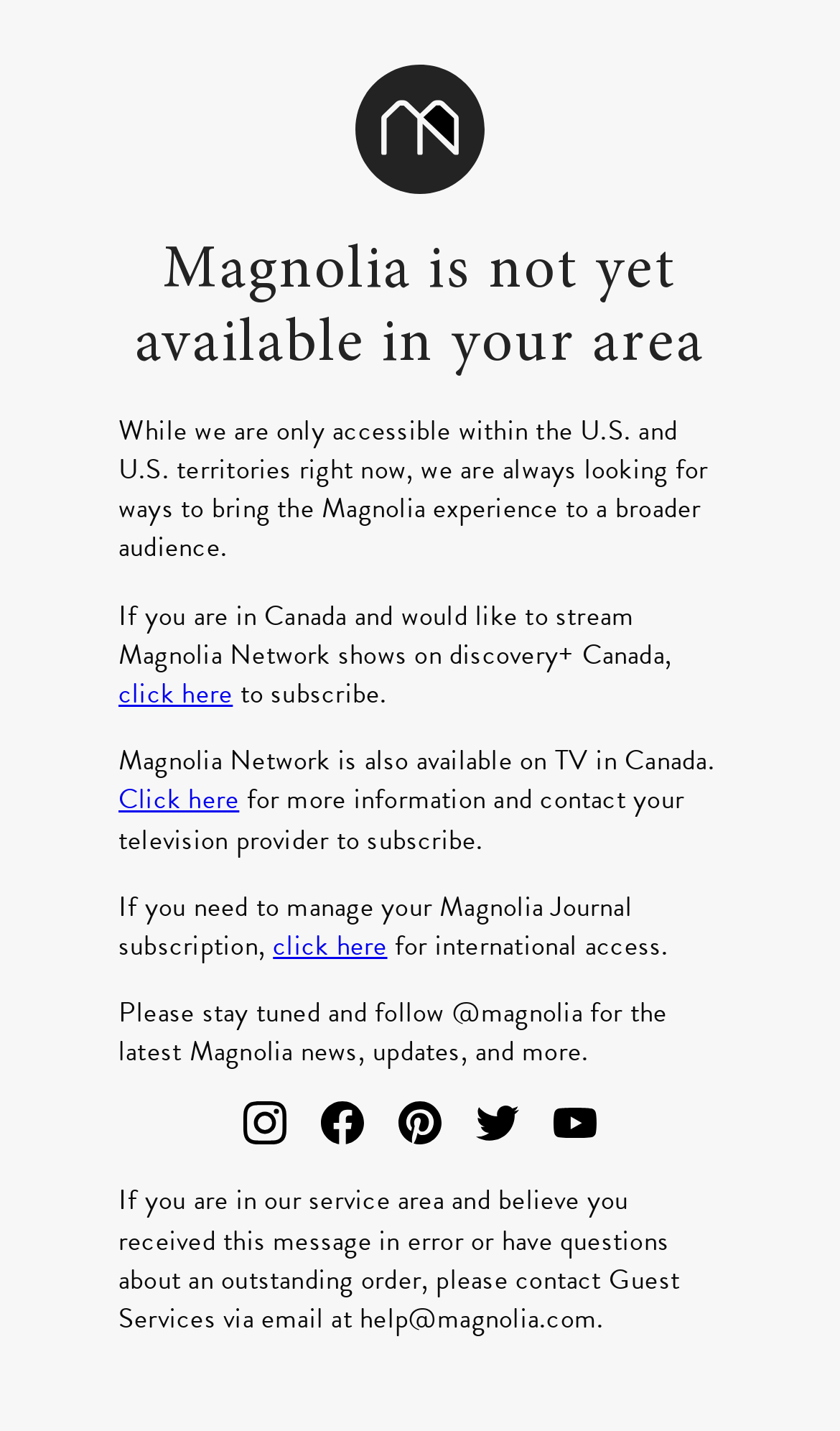Please specify the bounding box coordinates of the area that should be clicked to accomplish the following instruction: "Click the 'Click here' link for more information and to contact your television provider to subscribe". The coordinates should consist of four float numbers between 0 and 1, i.e., [left, top, right, bottom].

[0.141, 0.546, 0.285, 0.573]